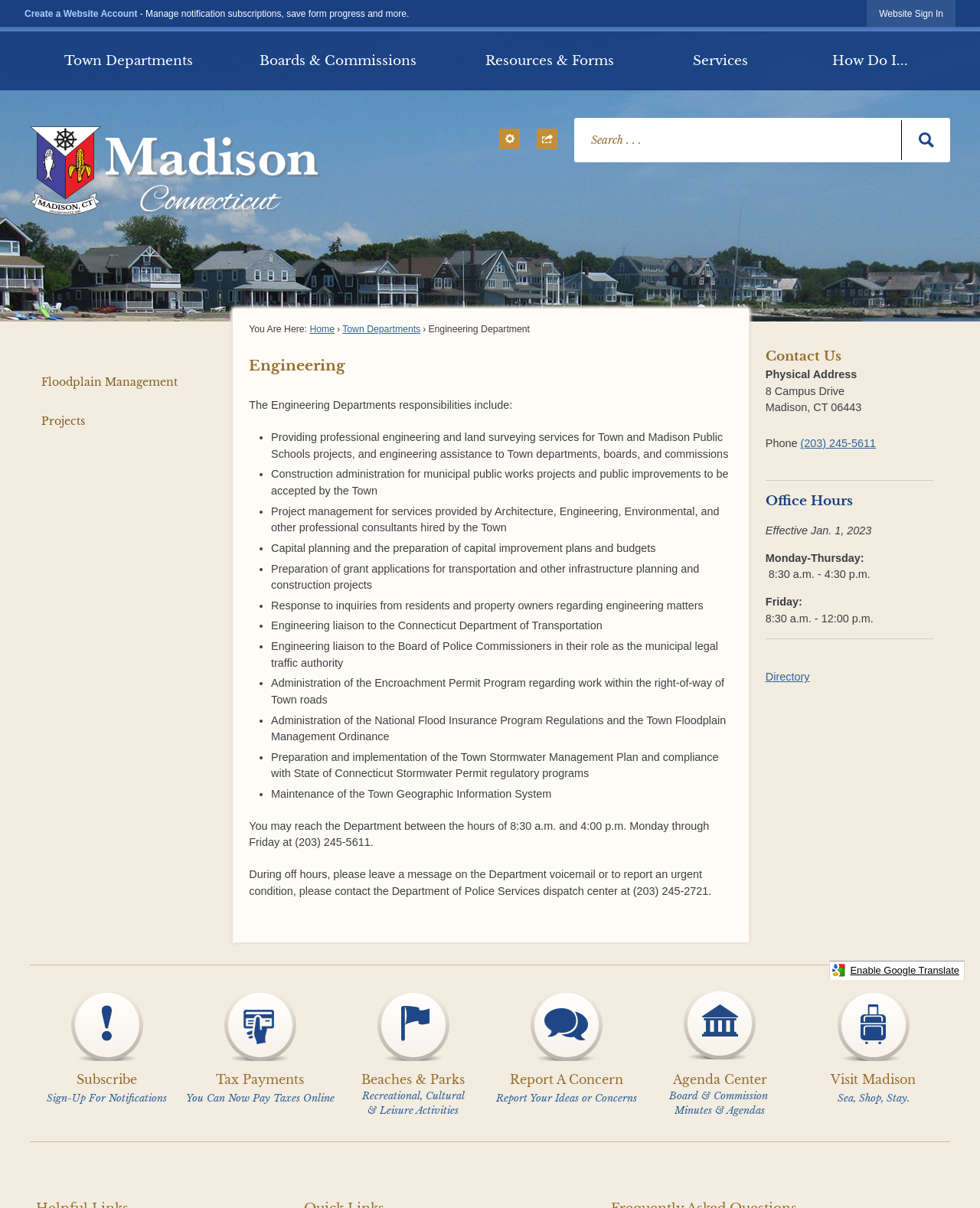Locate the bounding box coordinates of the element's region that should be clicked to carry out the following instruction: "Click the 'Create a Website Account' button". The coordinates need to be four float numbers between 0 and 1, i.e., [left, top, right, bottom].

[0.025, 0.007, 0.14, 0.016]